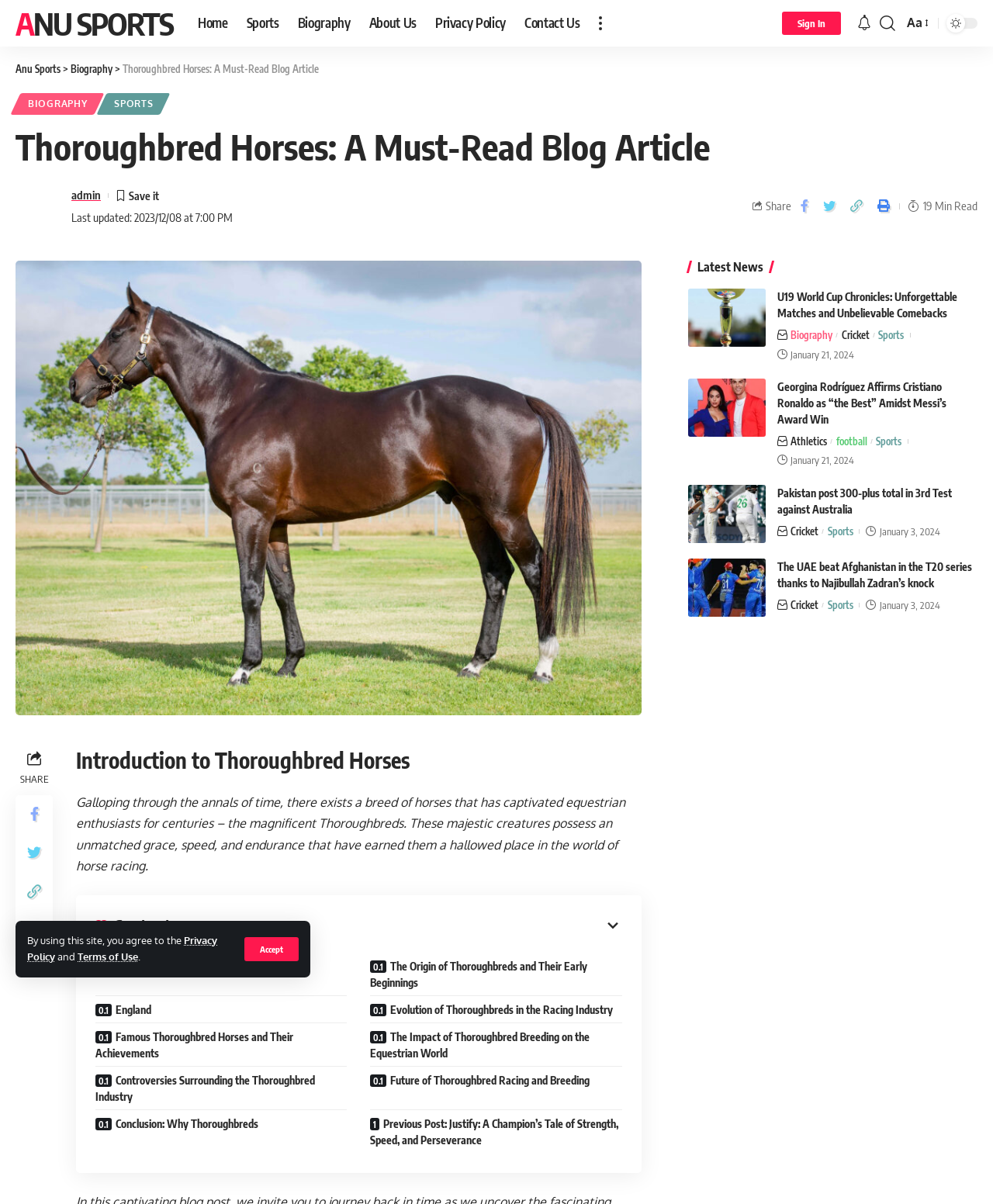Please find and report the bounding box coordinates of the element to click in order to perform the following action: "Read the 'Introduction to Thoroughbred Horses' article". The coordinates should be expressed as four float numbers between 0 and 1, in the format [left, top, right, bottom].

[0.077, 0.62, 0.646, 0.643]